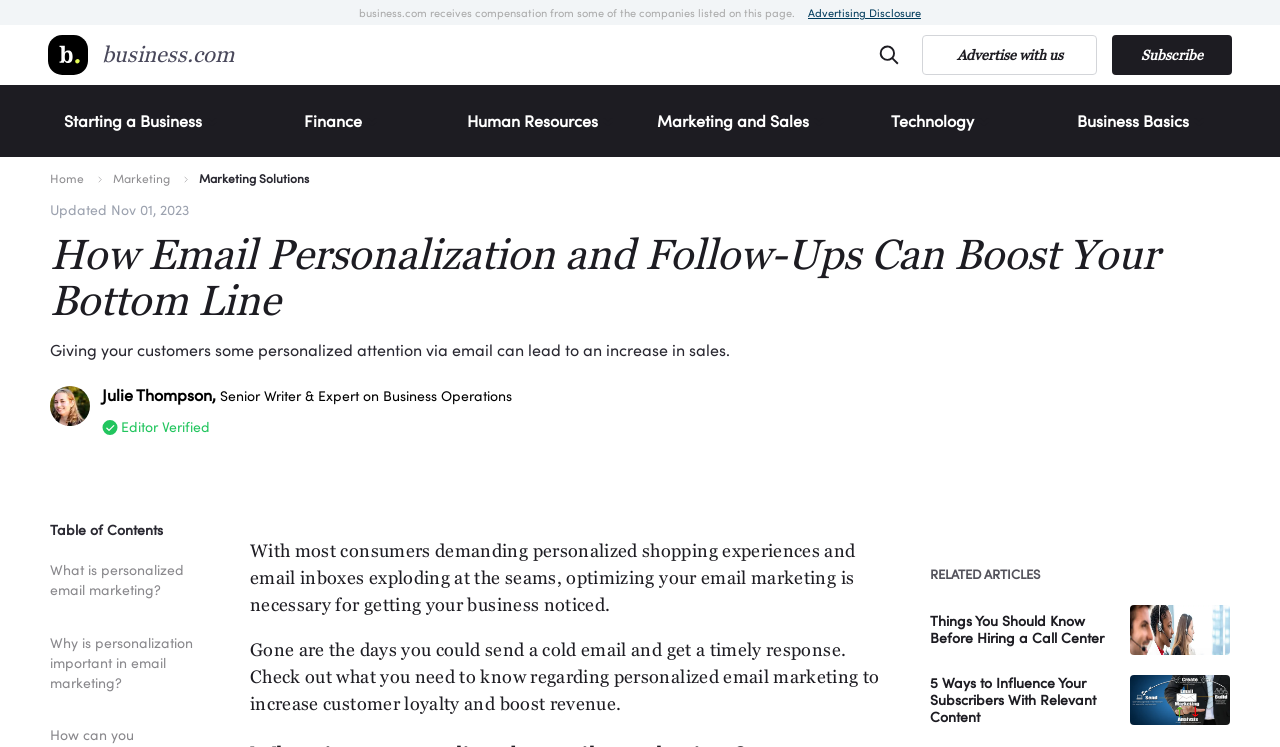Identify the bounding box coordinates for the region to click in order to carry out this instruction: "View the 'RELATED ARTICLES'". Provide the coordinates using four float numbers between 0 and 1, formatted as [left, top, right, bottom].

[0.727, 0.756, 0.812, 0.78]